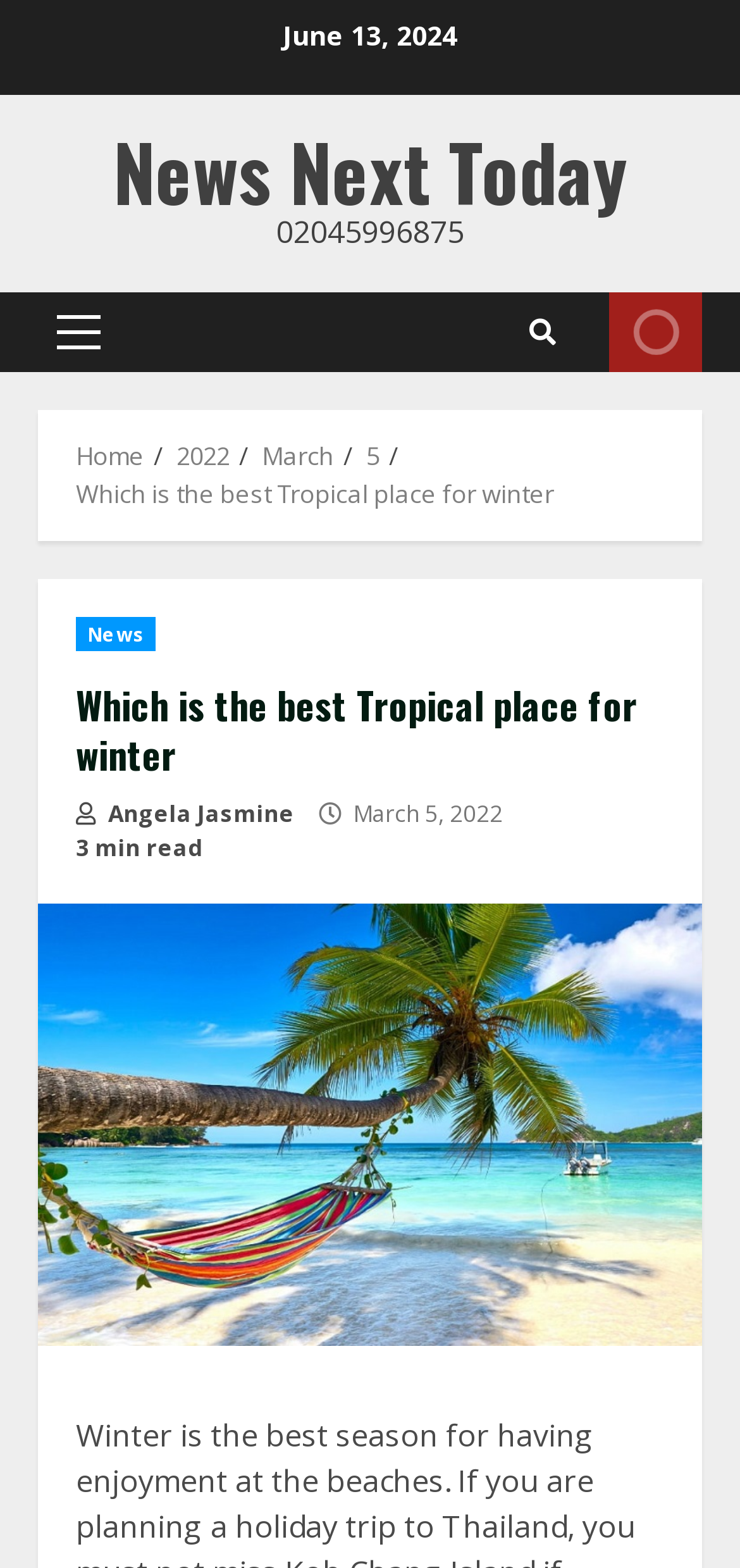Locate the bounding box coordinates of the element to click to perform the following action: 'Click on the 'LIVE' link'. The coordinates should be given as four float values between 0 and 1, in the form of [left, top, right, bottom].

[0.823, 0.186, 0.949, 0.237]